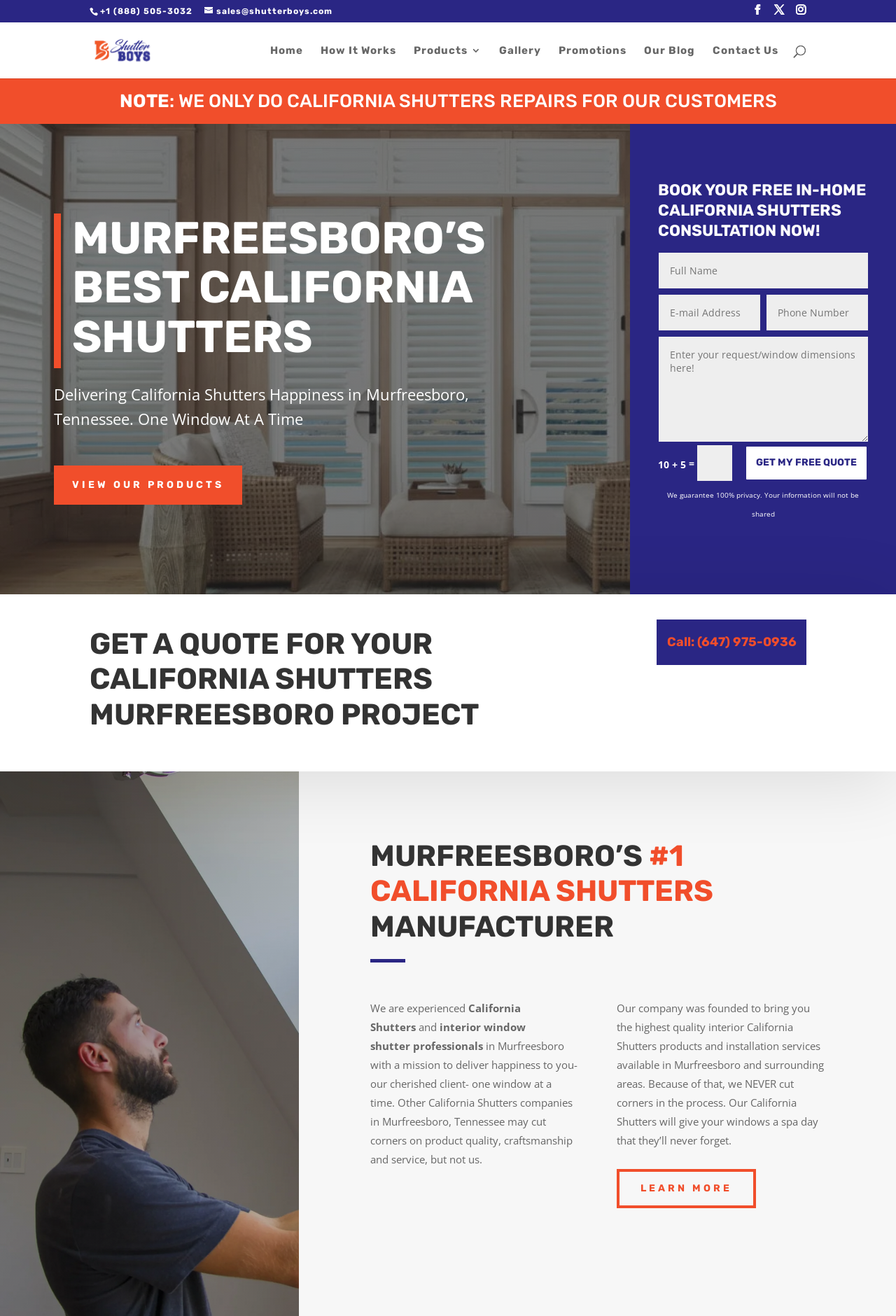What can I do to get a quote for my California Shutters project?
Please provide a detailed answer to the question.

To get a quote for a California Shutters project, I can either fill out the form provided on the webpage or call the phone number (647) 975-0936, as indicated by the heading 'GET A QUOTE FOR YOUR CALIFORNIA SHUTTERS MURFREESBORO PROJECT'.